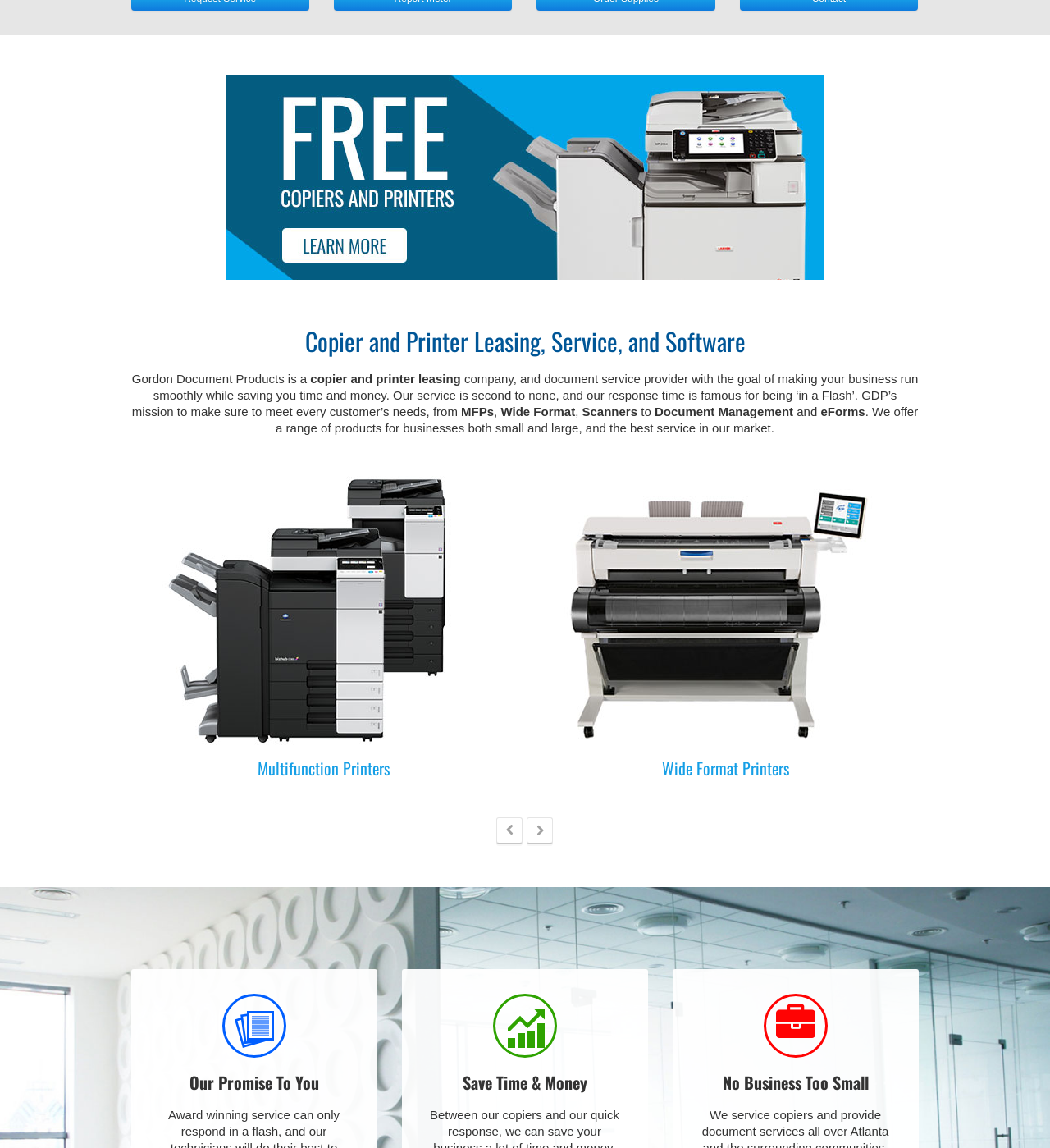Identify the bounding box coordinates for the UI element mentioned here: "Production Printers". Provide the coordinates as four float values between 0 and 1, i.e., [left, top, right, bottom].

[0.253, 0.663, 0.364, 0.685]